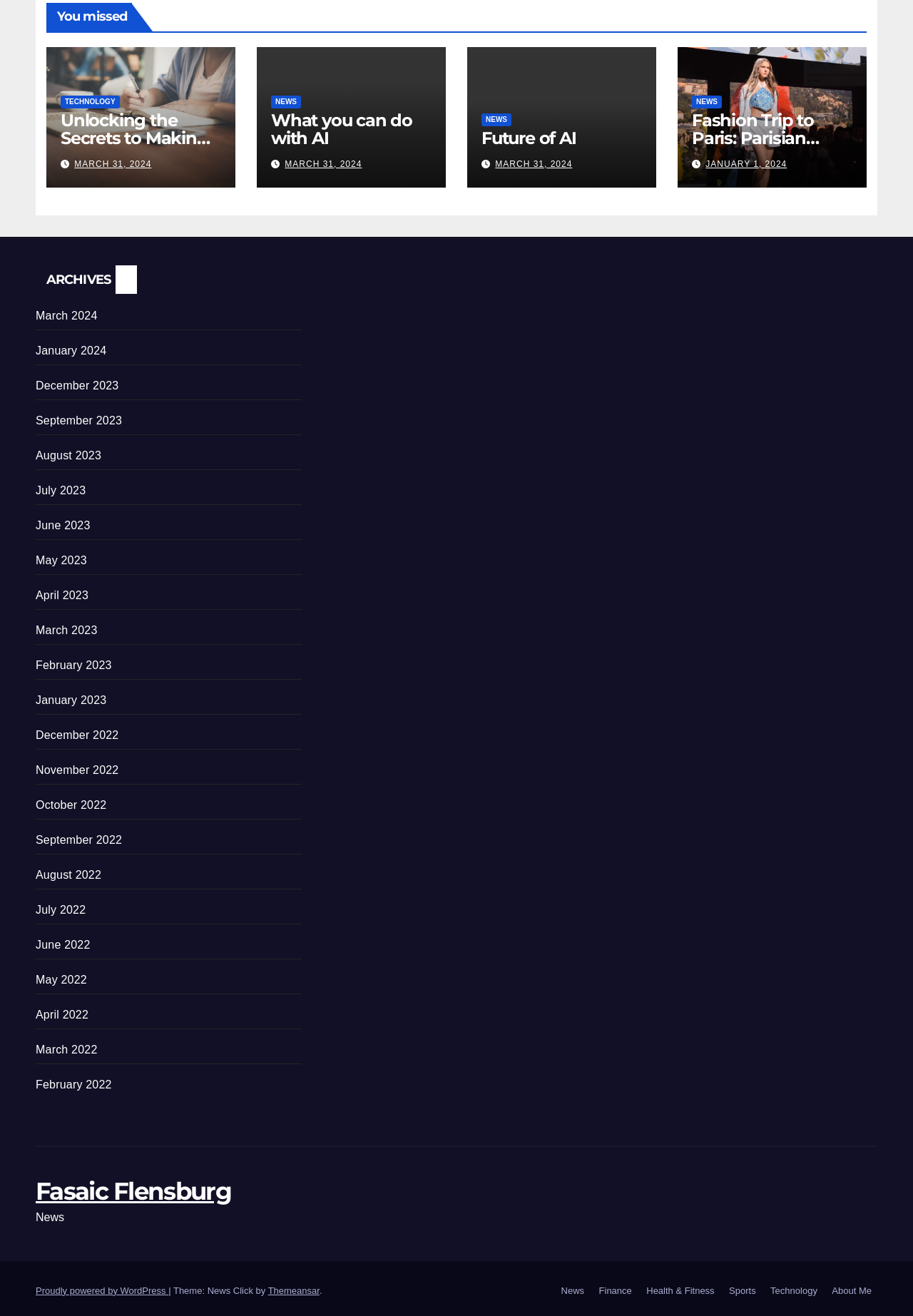How many articles are listed on the front page?
Based on the visual details in the image, please answer the question thoroughly.

I counted the number of article headings on the front page, which are 'Unlocking the Secrets to Making Money Online: Your Ultimate Guide', 'What you can do with AI', 'Future of AI', and 'Fashion Trip to Paris: Parisian Escape for Fashion Enthusiasts'. Therefore, there are 4 articles listed on the front page.